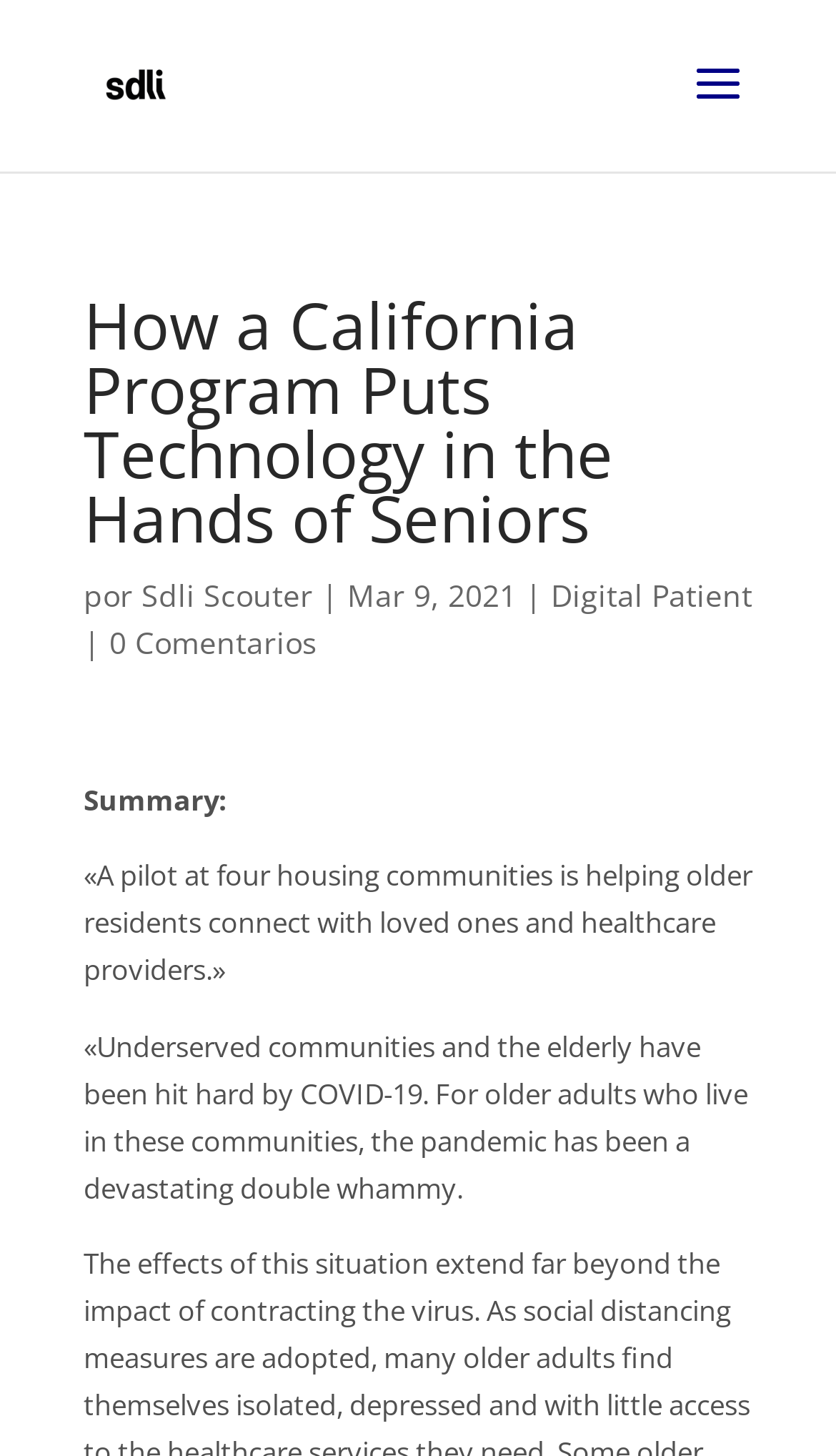Locate the UI element described by alt="Radar HealthTech | Sdli" and provide its bounding box coordinates. Use the format (top-left x, top-left y, bottom-right x, bottom-right y) with all values as floating point numbers between 0 and 1.

[0.108, 0.043, 0.218, 0.07]